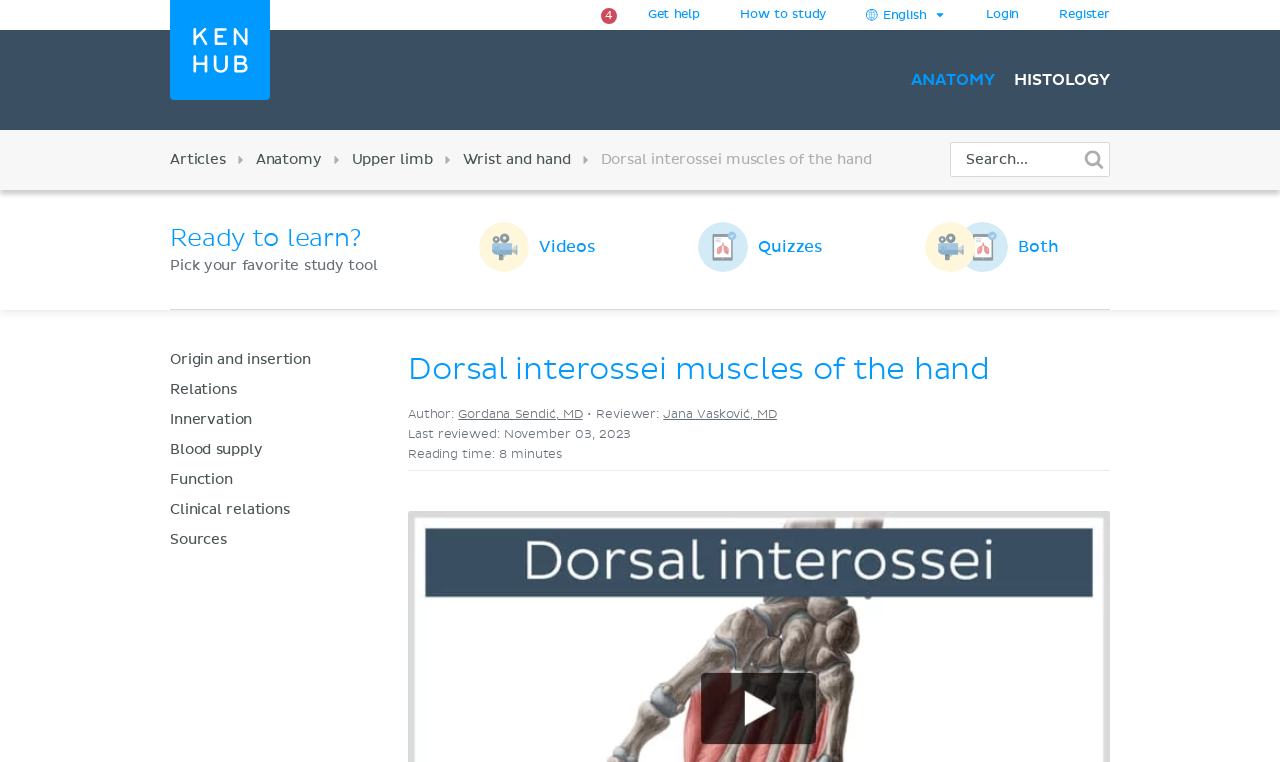Respond concisely with one word or phrase to the following query:
What is the function of the dorsal interossei muscles?

Abduct the 2nd, 3rd and 4th fingers